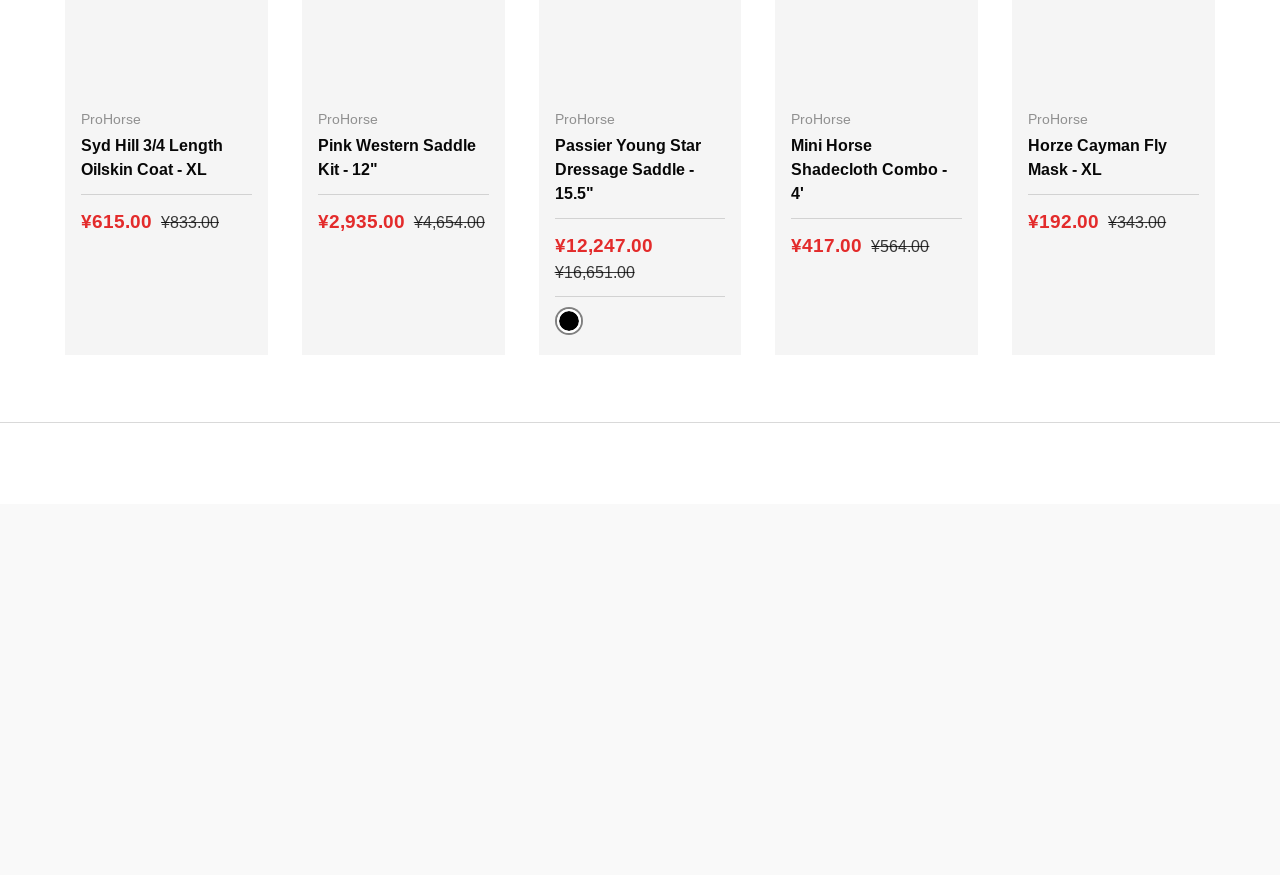What is the return policy of the website?
From the details in the image, answer the question comprehensively.

The return policy of the website is 90 Days Return Policy, which is mentioned in the static text element with the bounding box coordinates [0.46, 0.534, 0.584, 0.555].